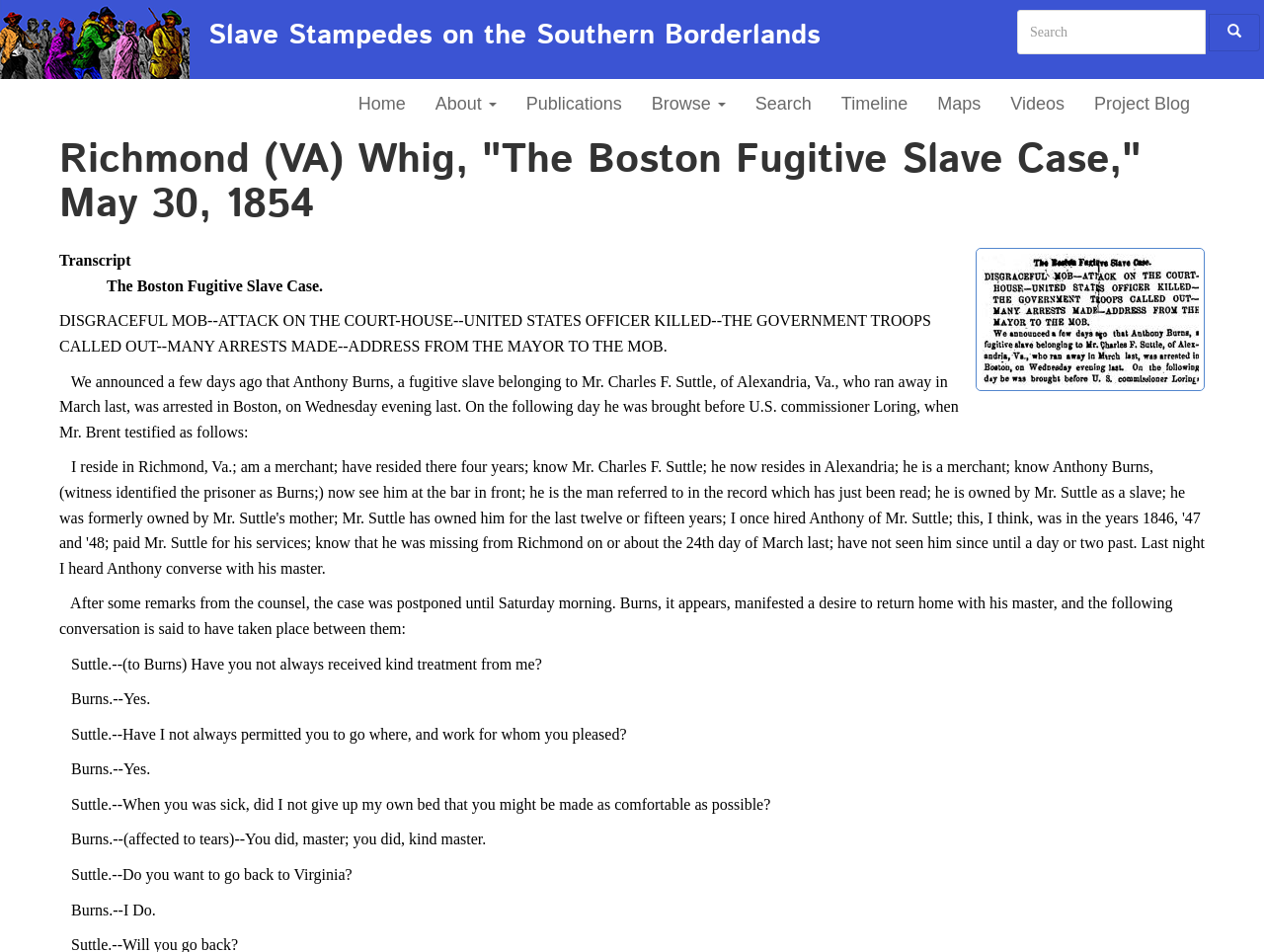Identify the bounding box coordinates for the UI element described as: "Project Blog".

[0.854, 0.083, 0.953, 0.135]